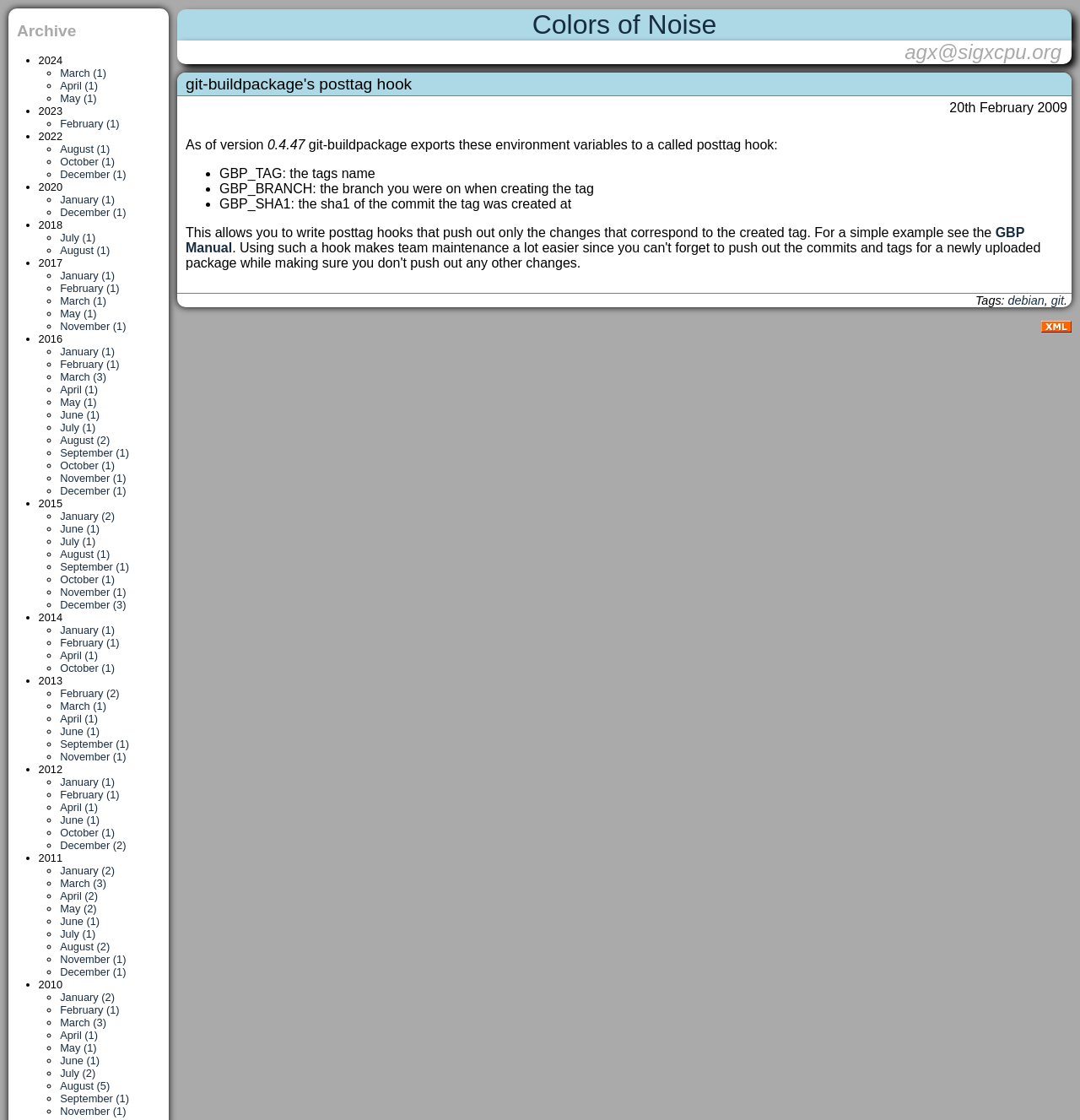Using the description "Colors of Noise", locate and provide the bounding box of the UI element.

[0.493, 0.008, 0.664, 0.035]